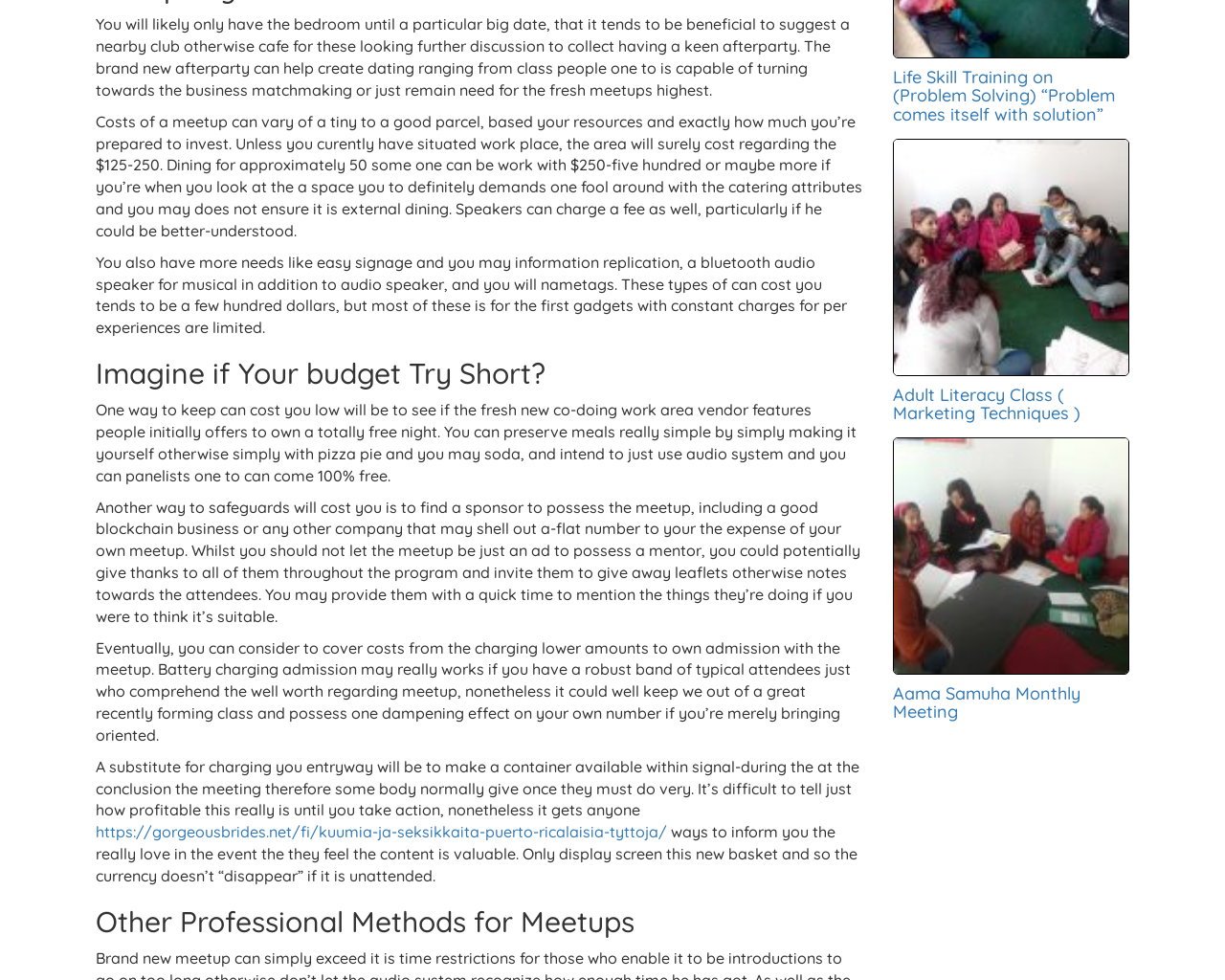Based on the element description "Aama Samuha Monthly Meeting", predict the bounding box coordinates of the UI element.

[0.729, 0.556, 0.922, 0.737]